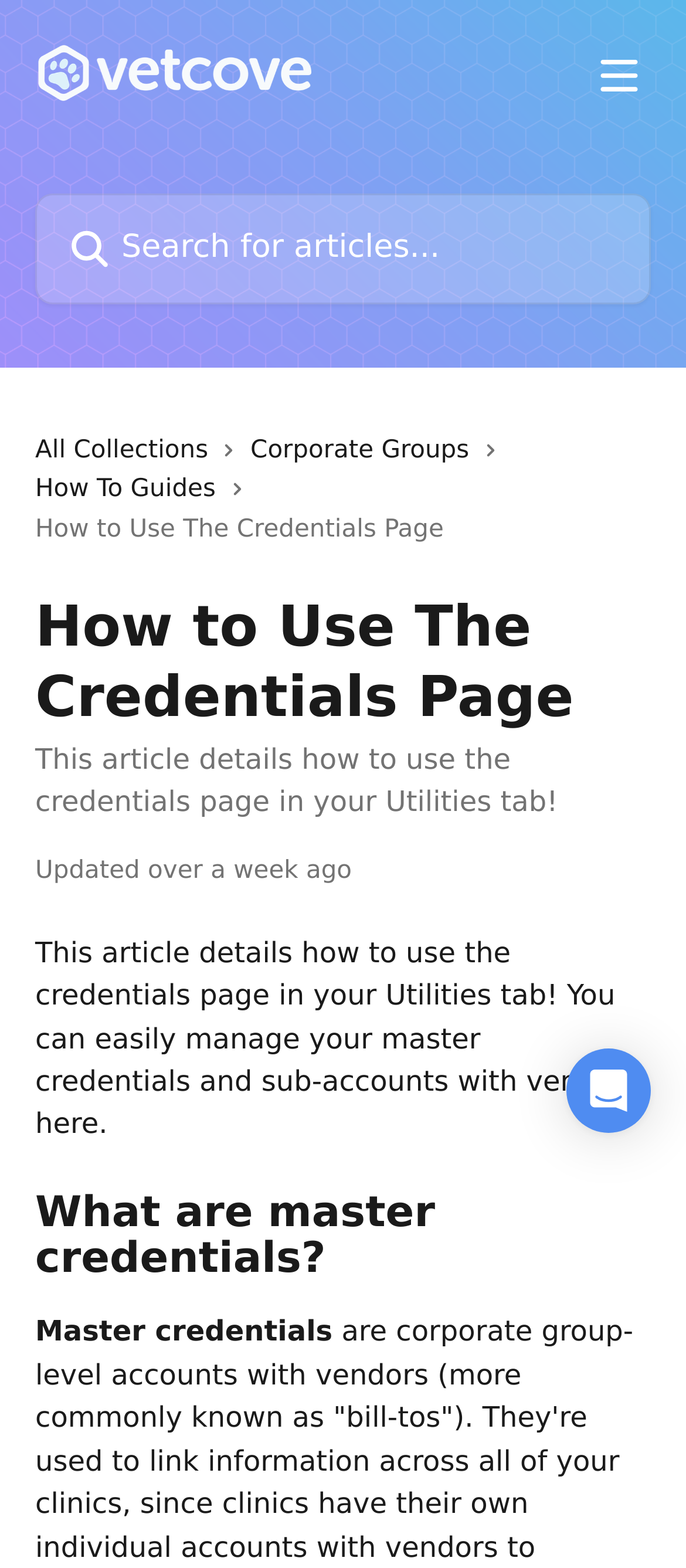How many links are there in the header section?
Refer to the image and provide a one-word or short phrase answer.

3